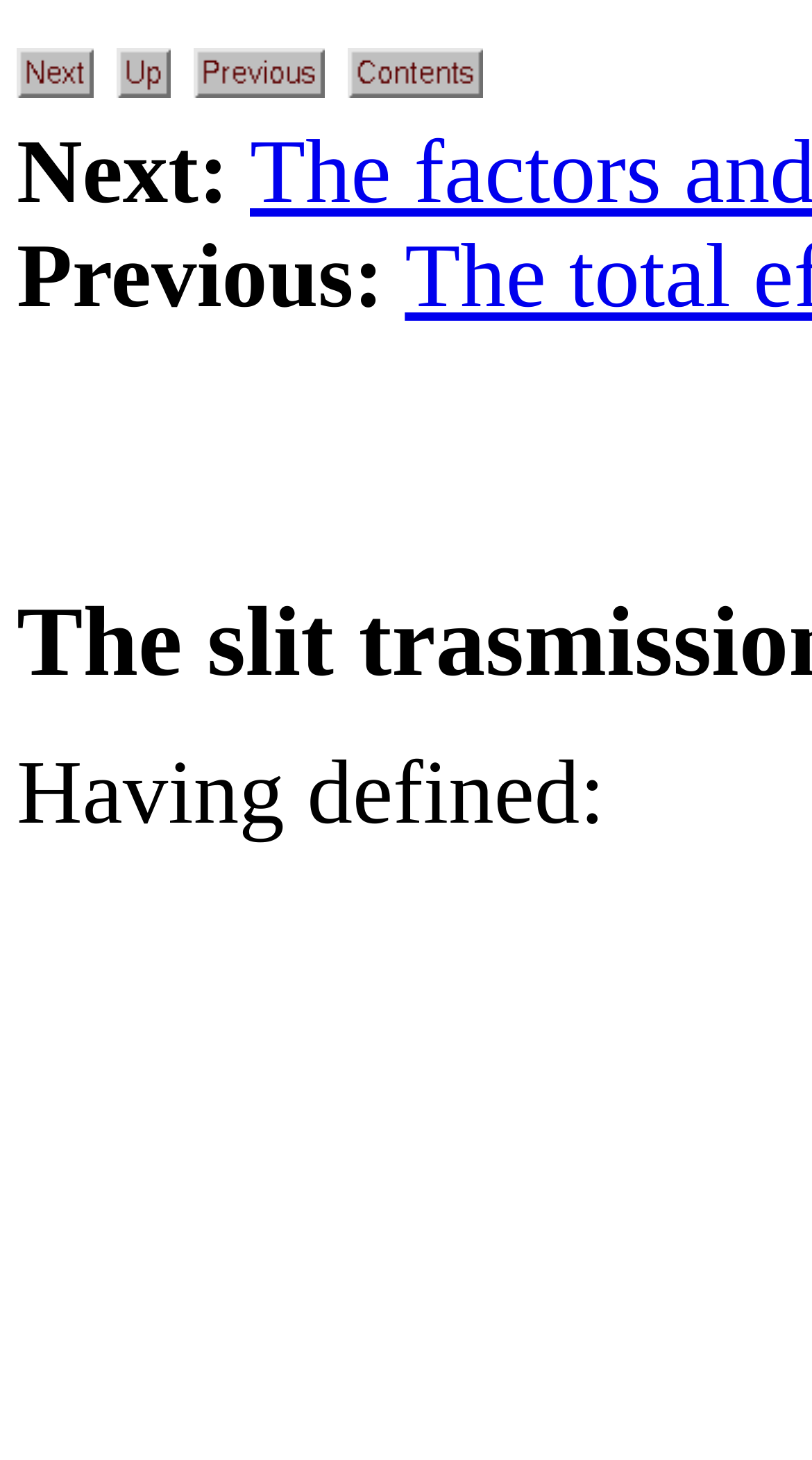What is the topic being discussed?
Answer the question in a detailed and comprehensive manner.

The meta description of the webpage is 'The slit transmission factor', which suggests that the webpage is discussing this topic. Additionally, the static text elements on the webpage, such as 'Having defined:', imply that the webpage is providing information or explanations about the slit transmission factor.